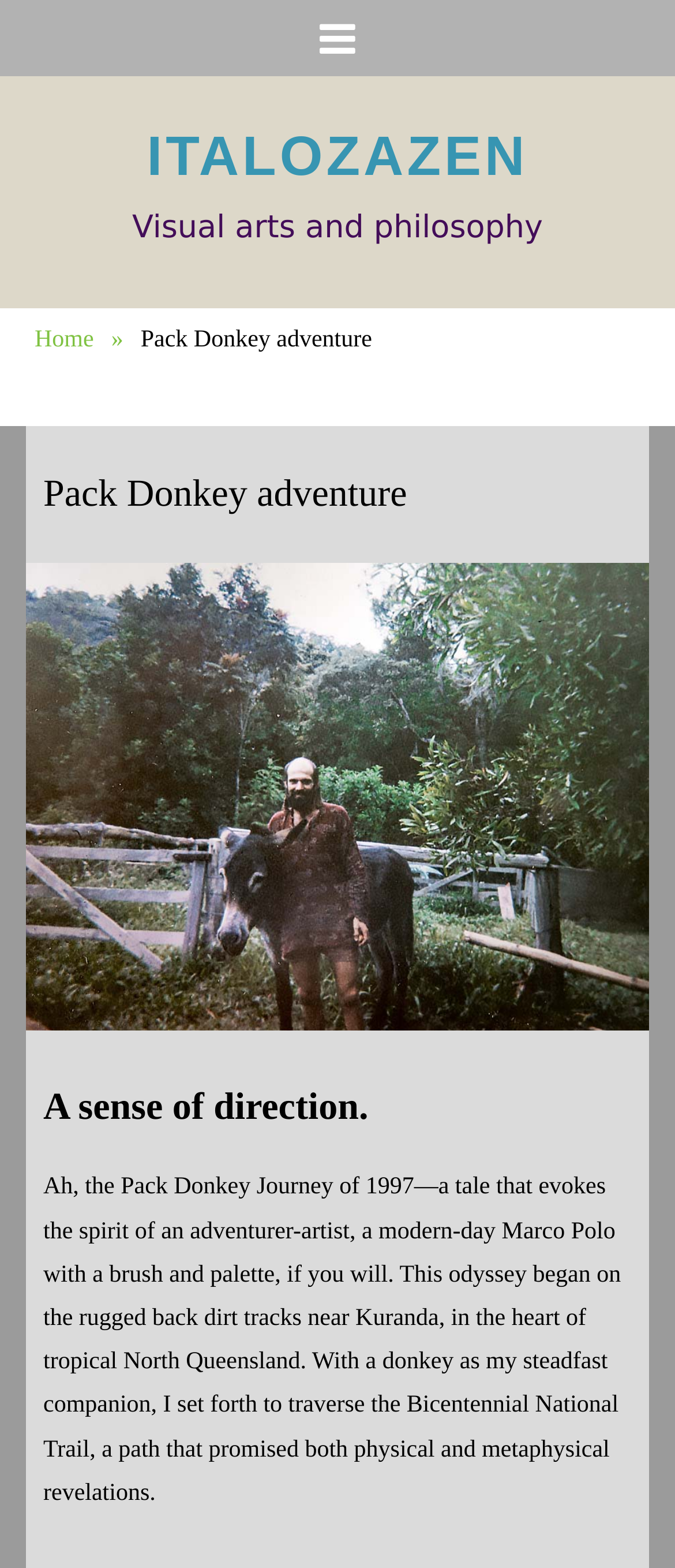Where did the Pack Donkey Journey of 1997 begin?
Please interpret the details in the image and answer the question thoroughly.

The Pack Donkey Journey of 1997 began on the rugged back dirt tracks near Kuranda, in the heart of tropical North Queensland, as mentioned in the static text.